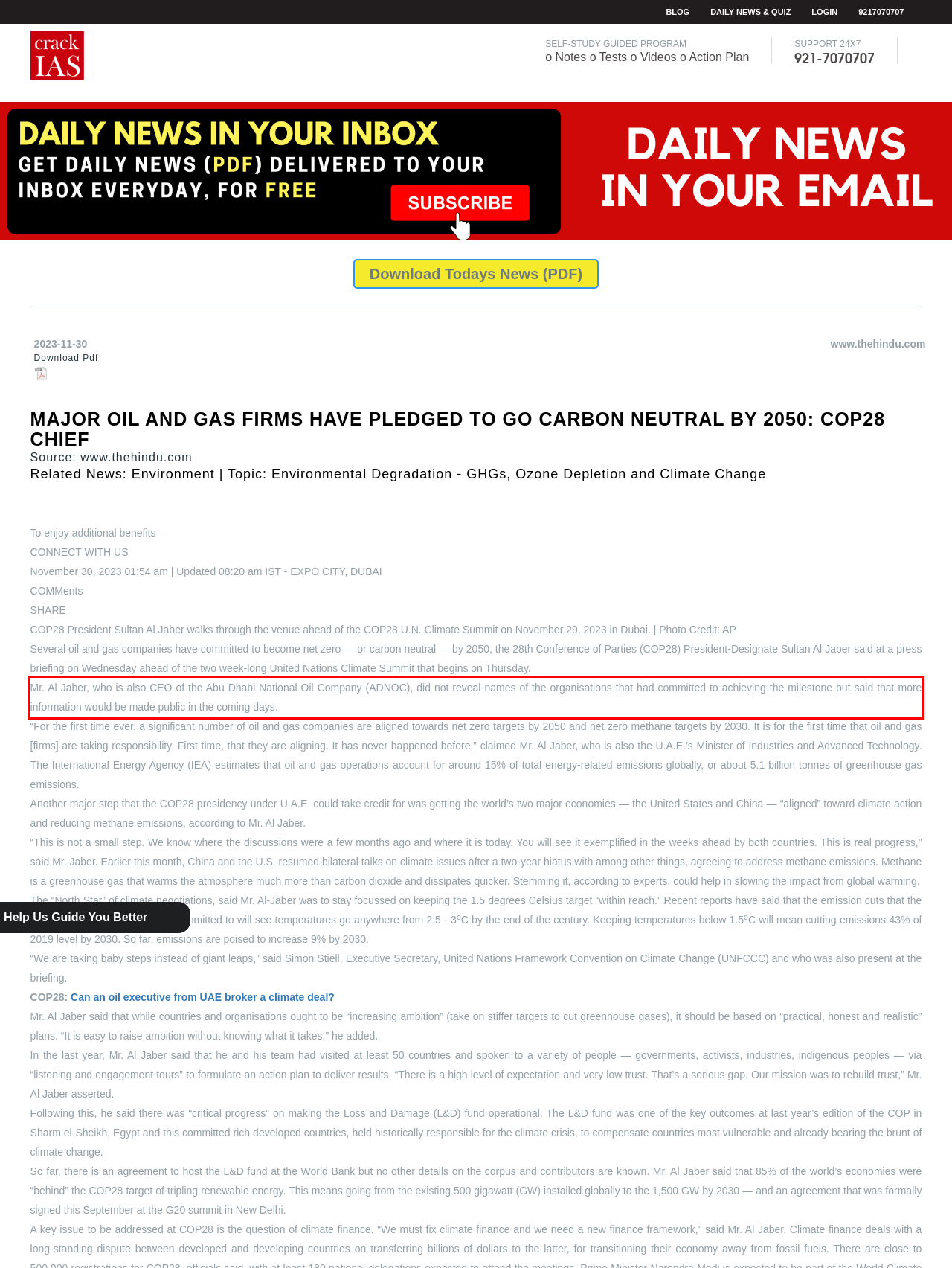There is a UI element on the webpage screenshot marked by a red bounding box. Extract and generate the text content from within this red box.

Mr. Al Jaber, who is also CEO of the Abu Dhabi National Oil Company (ADNOC), did not reveal names of the organisations that had committed to achieving the milestone but said that more information would be made public in the coming days.